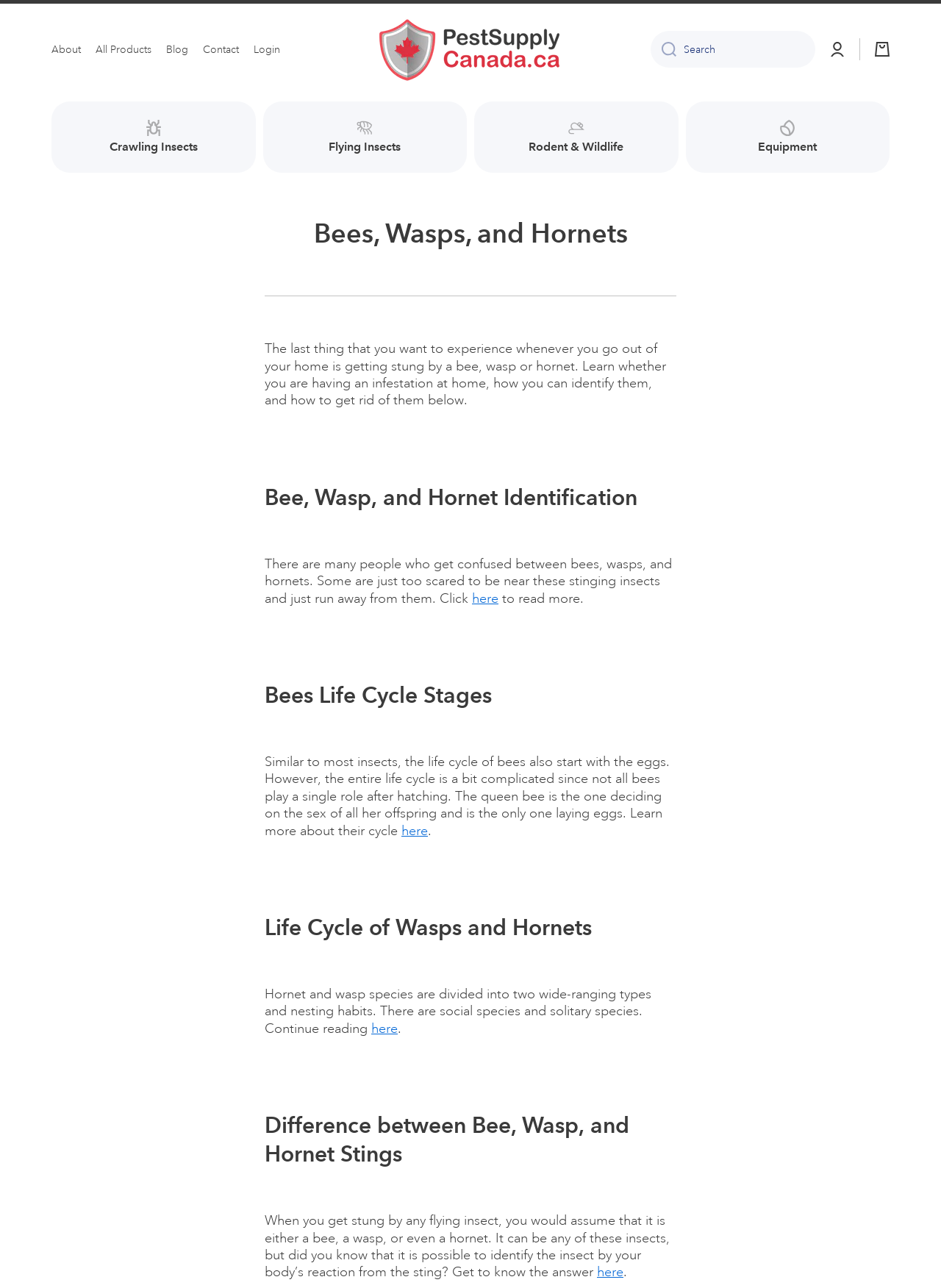Given the description of a UI element: "here", identify the bounding box coordinates of the matching element in the webpage screenshot.

[0.395, 0.792, 0.423, 0.805]